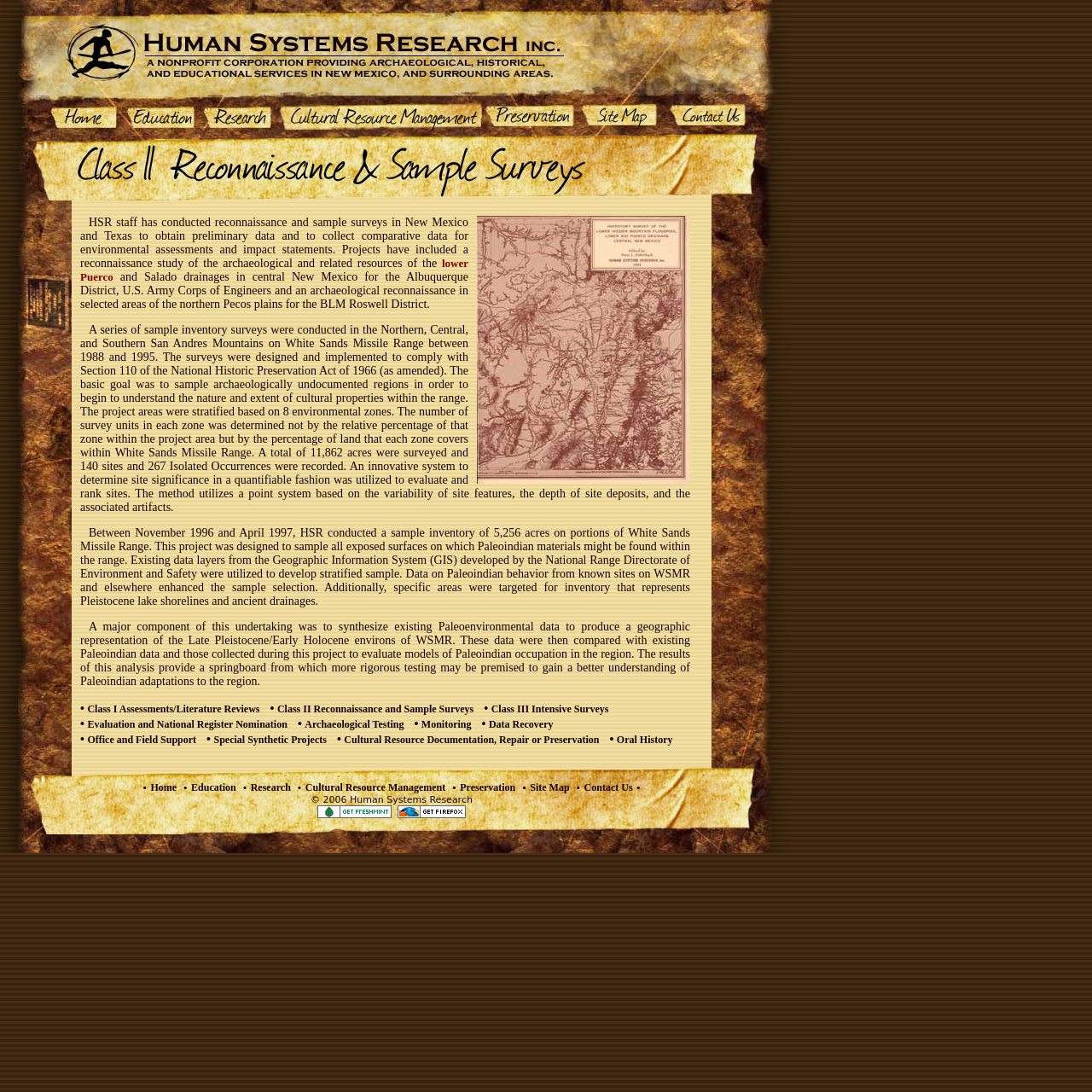Please locate the bounding box coordinates of the region I need to click to follow this instruction: "Visit the 'Home' page".

[0.138, 0.716, 0.162, 0.727]